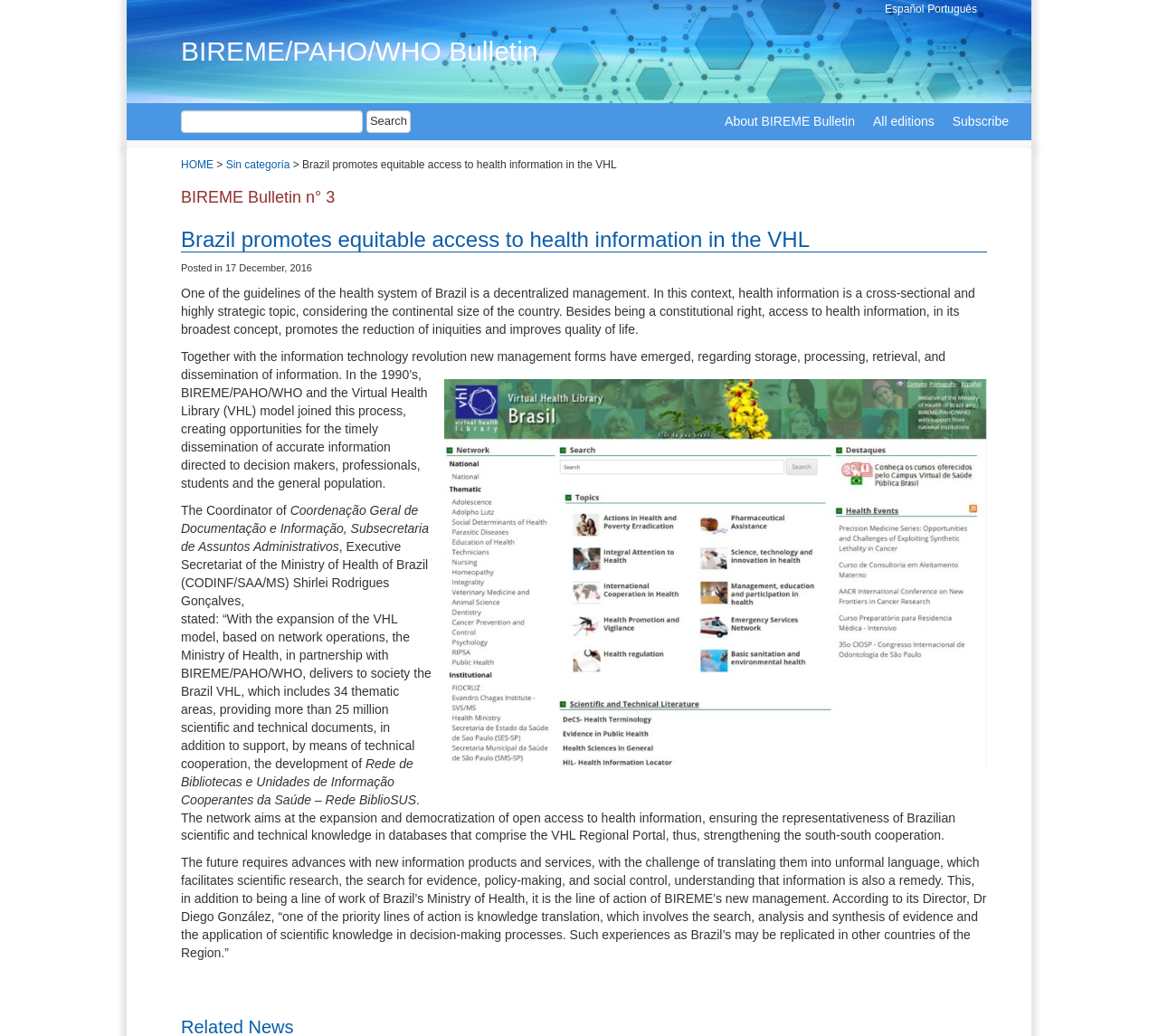Who is the Director of BIREME?
Please provide a single word or phrase based on the screenshot.

Dr Diego González